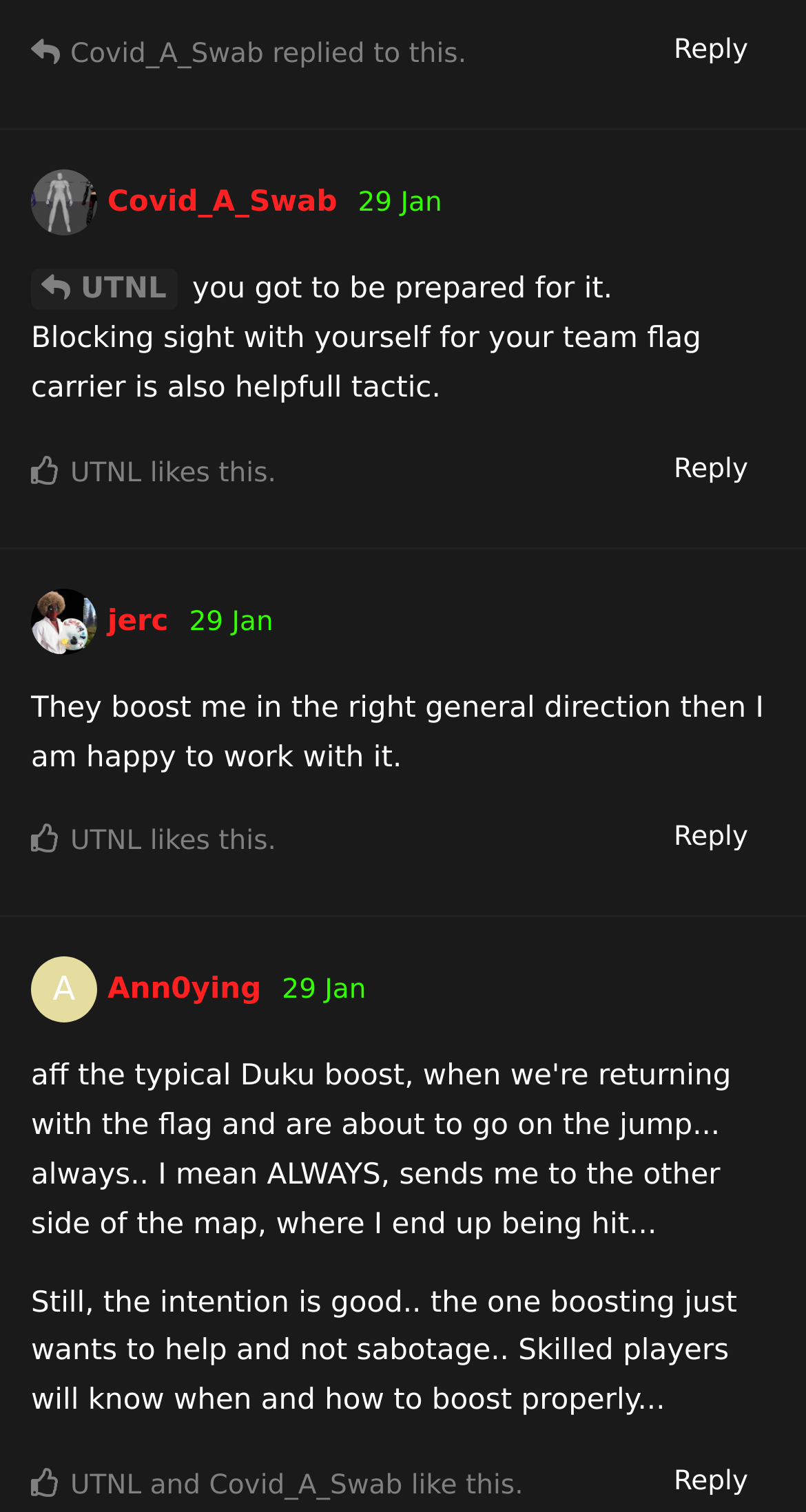How many replies are there to the first post?
Identify the answer in the screenshot and reply with a single word or phrase.

1